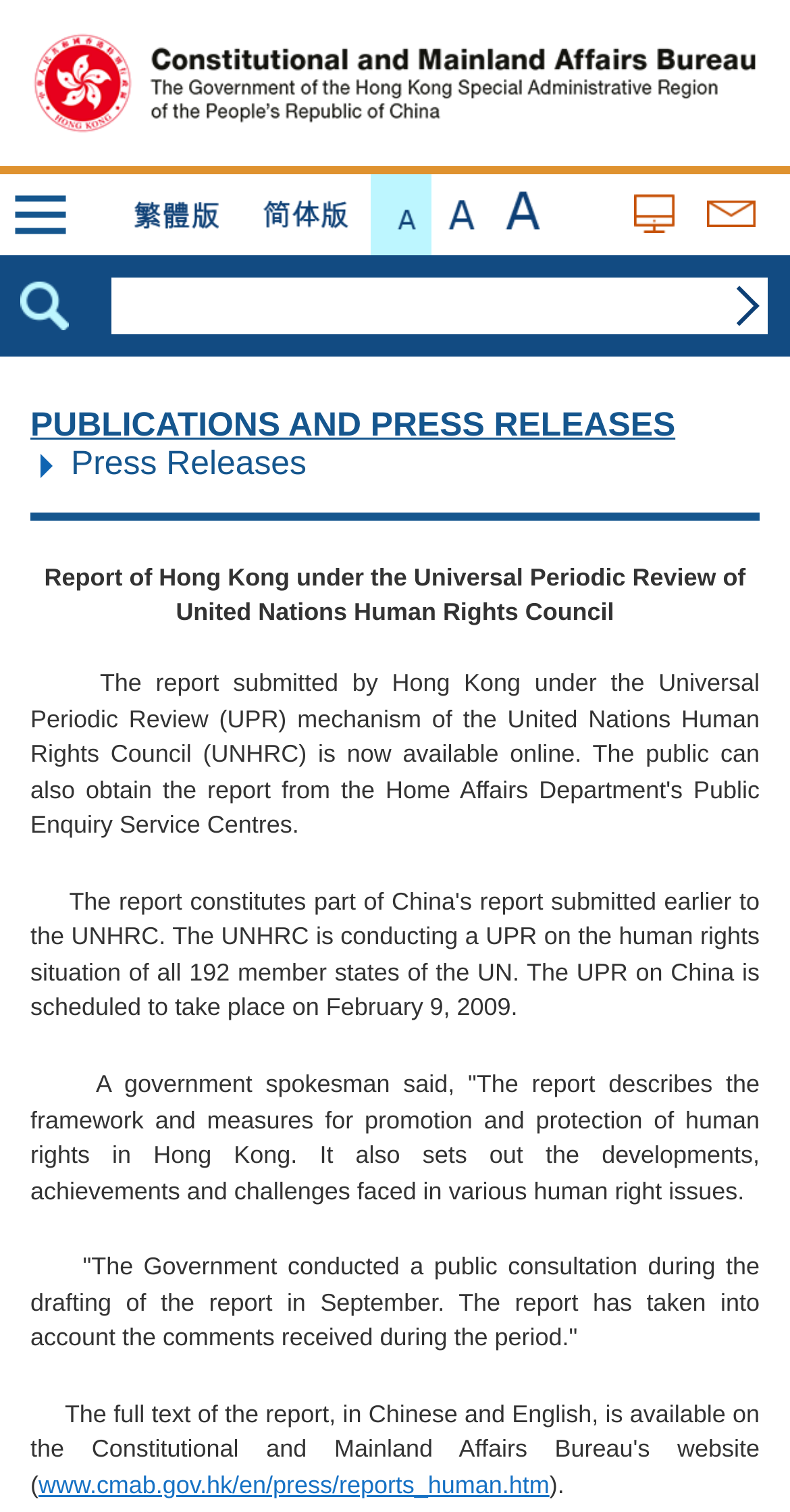Find the bounding box coordinates of the area that needs to be clicked in order to achieve the following instruction: "Click on Packaging for Underwear". The coordinates should be specified as four float numbers between 0 and 1, i.e., [left, top, right, bottom].

None